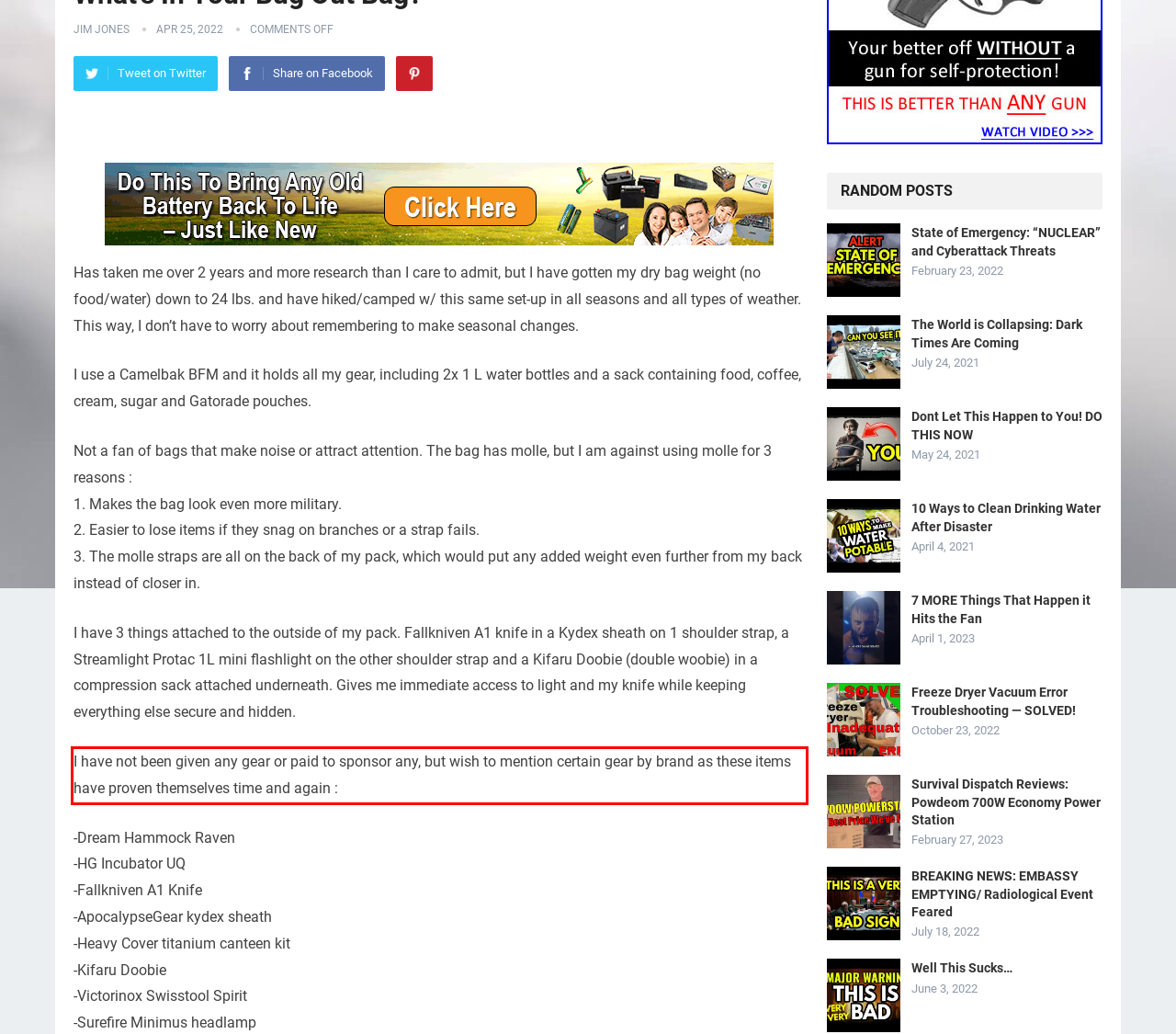With the provided screenshot of a webpage, locate the red bounding box and perform OCR to extract the text content inside it.

I have not been given any gear or paid to sponsor any, but wish to mention certain gear by brand as these items have proven themselves time and again :